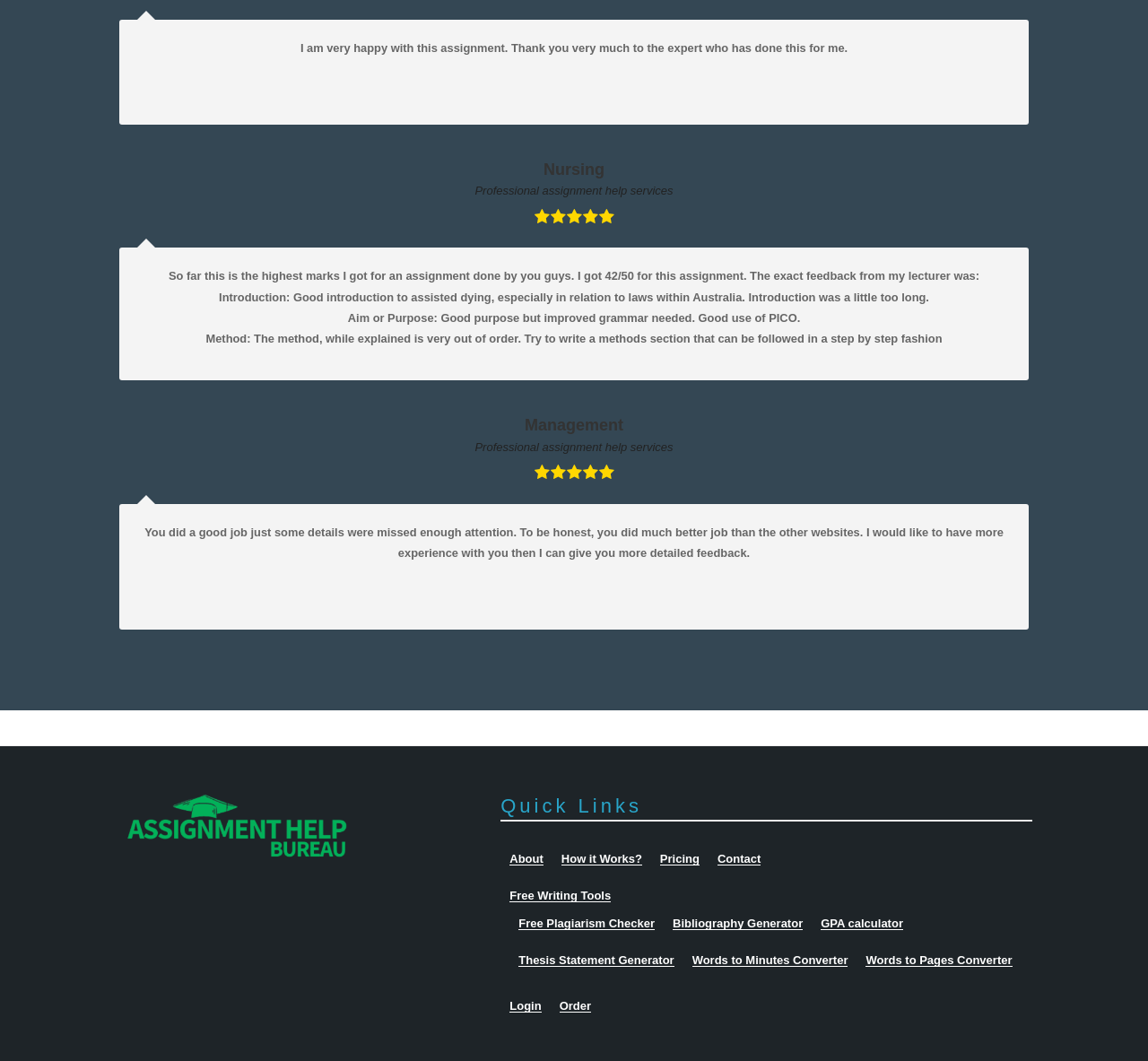Find the UI element described as: "Thesis Statement Generator" and predict its bounding box coordinates. Ensure the coordinates are four float numbers between 0 and 1, [left, top, right, bottom].

[0.452, 0.898, 0.587, 0.911]